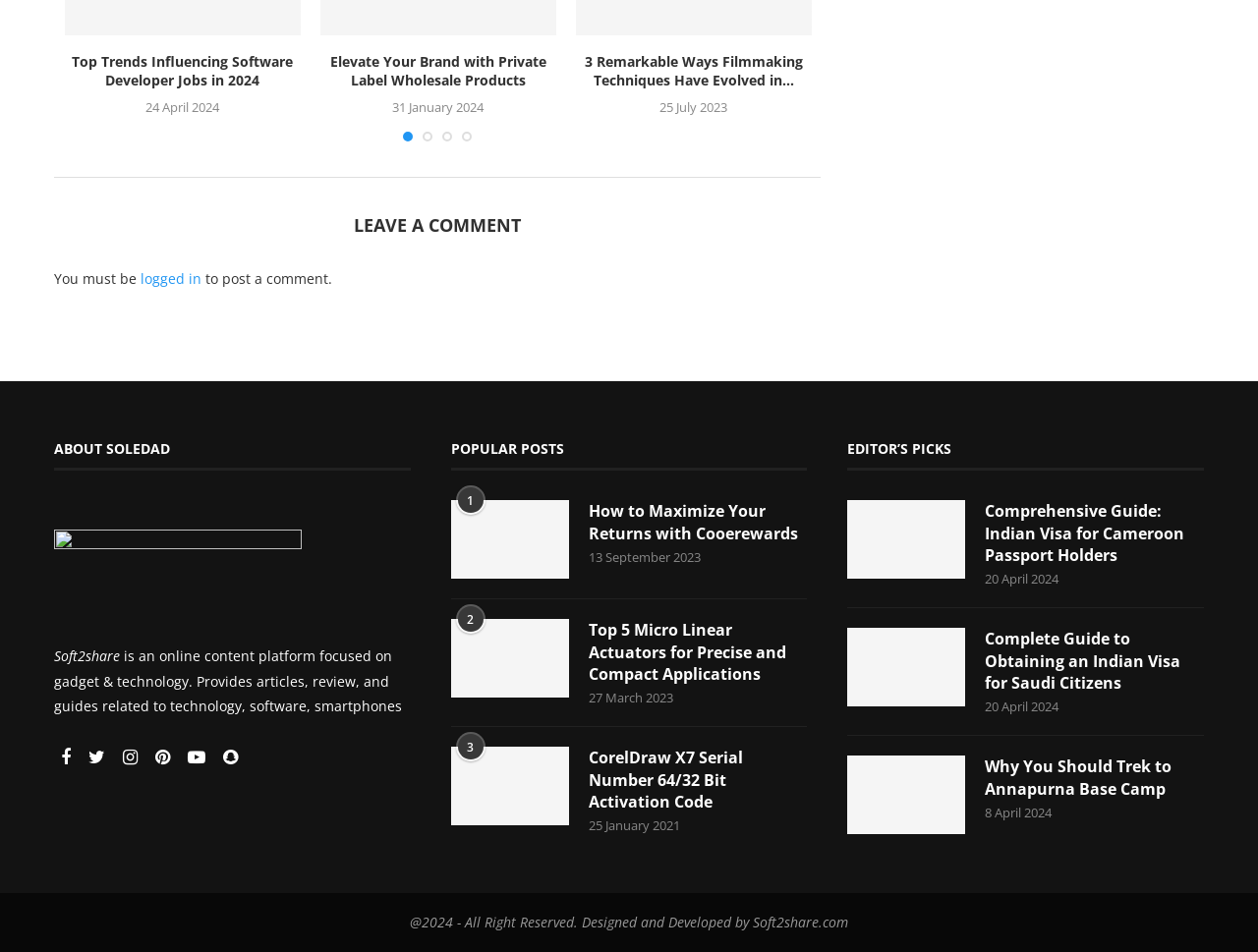What is the purpose of the 'LEAVE A COMMENT' section?
Answer the question with a detailed explanation, including all necessary information.

I understood the purpose of the 'LEAVE A COMMENT' section by reading the StaticText element 'You must be logged in to post a comment.' which indicates that users need to log in to post a comment.